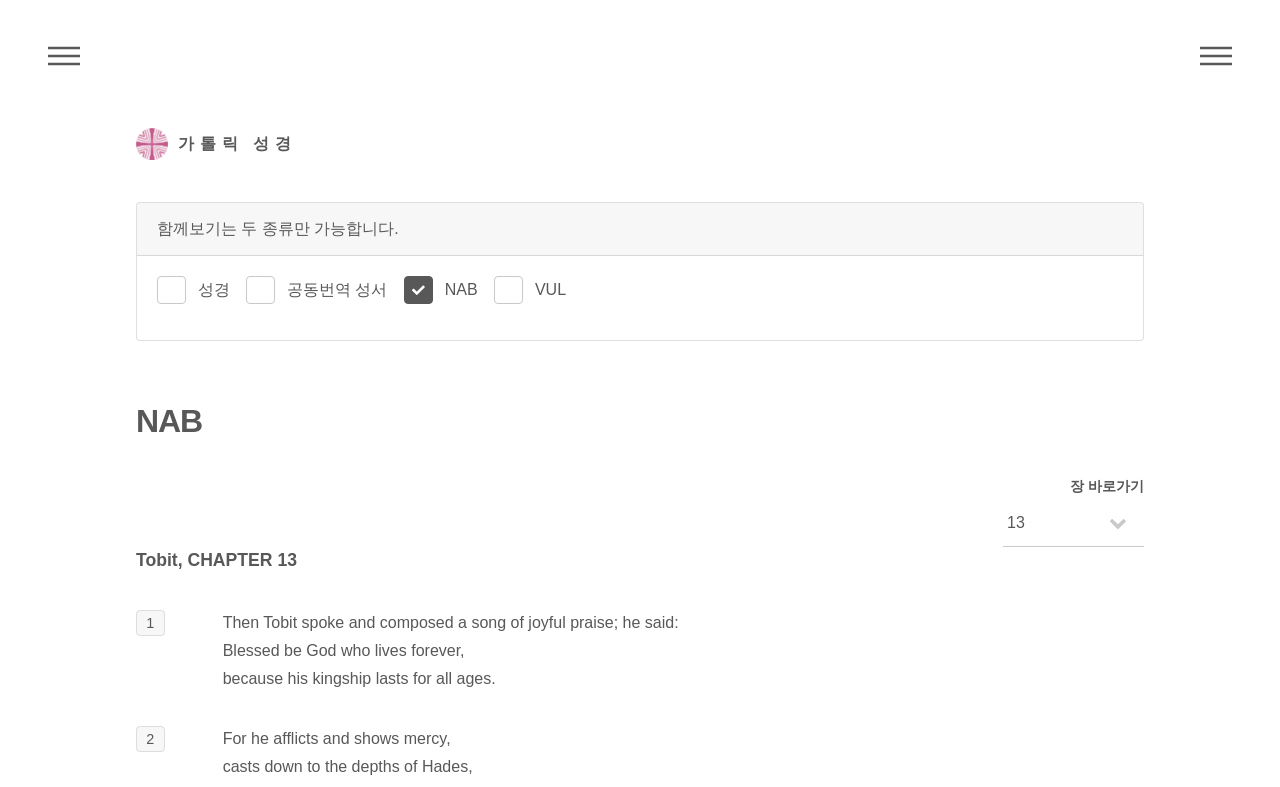Extract the bounding box coordinates for the UI element described by the text: "메뉴". The coordinates should be in the form of [left, top, right, bottom] with values between 0 and 1.

[0.925, 0.041, 0.975, 0.102]